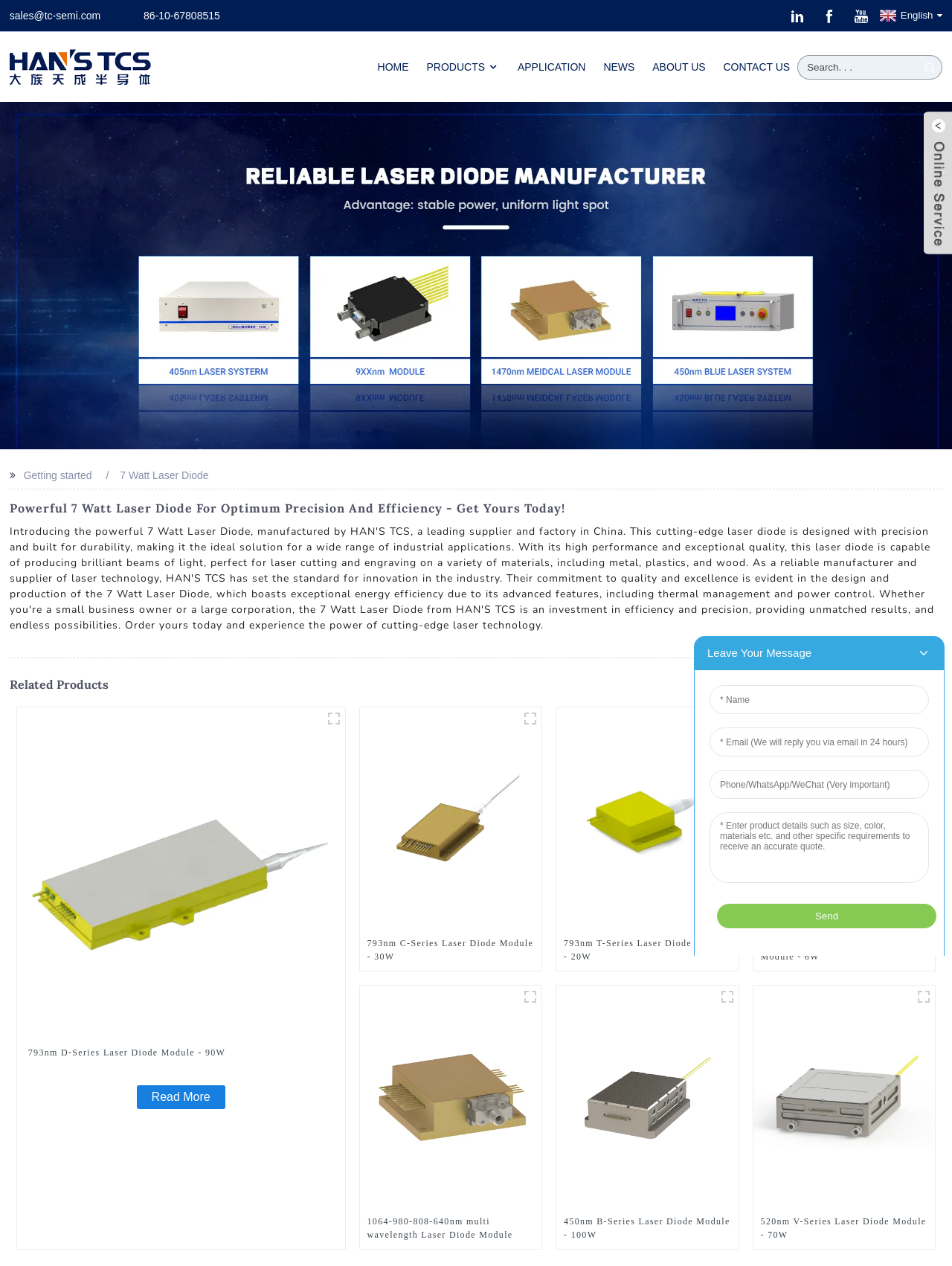Based on what you see in the screenshot, provide a thorough answer to this question: What is the purpose of the search box?

The search box is located at the top right corner of the webpage, and it has a placeholder text 'Search...'. This suggests that the purpose of the search box is to allow users to search for products on the website.